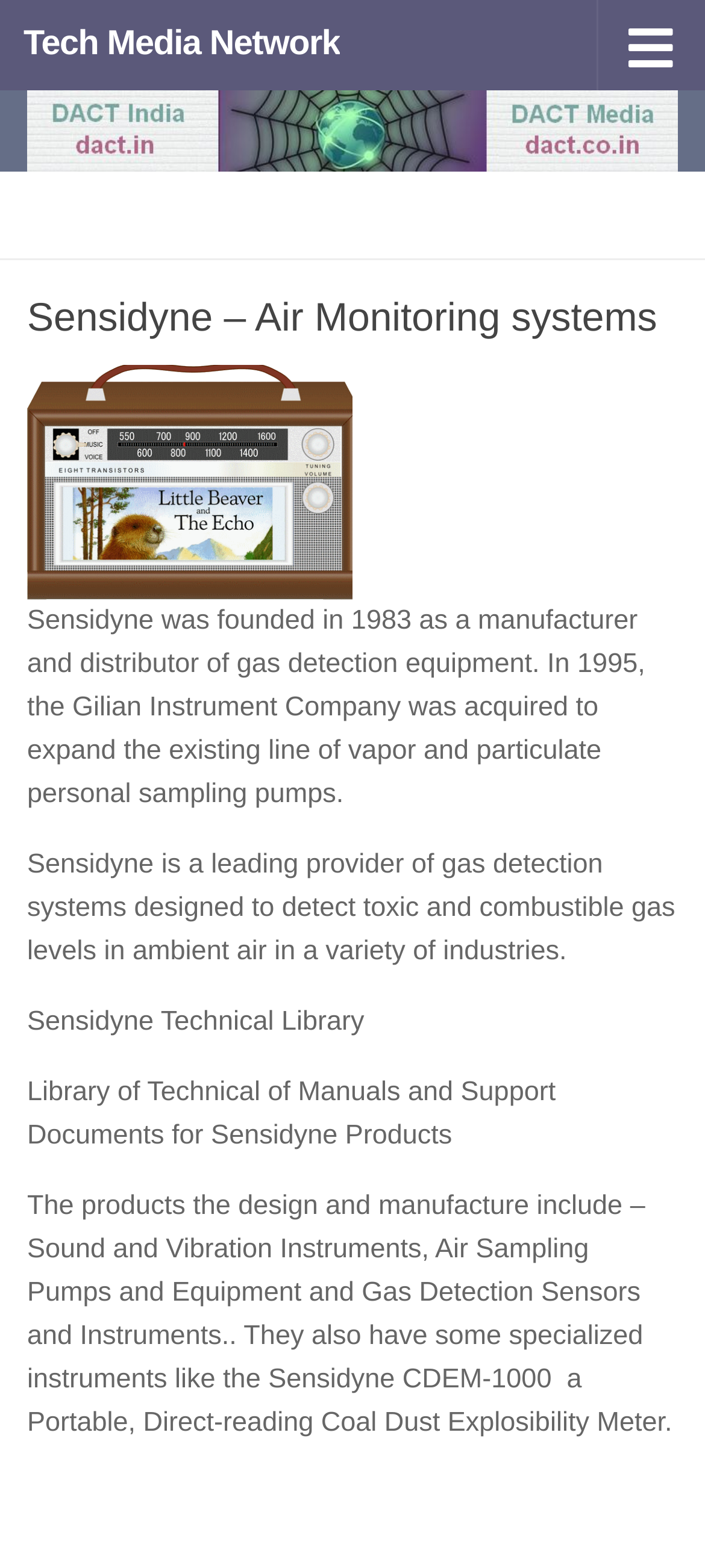What is the purpose of Sensidyne's gas detection systems?
Using the picture, provide a one-word or short phrase answer.

Detect toxic and combustible gas levels